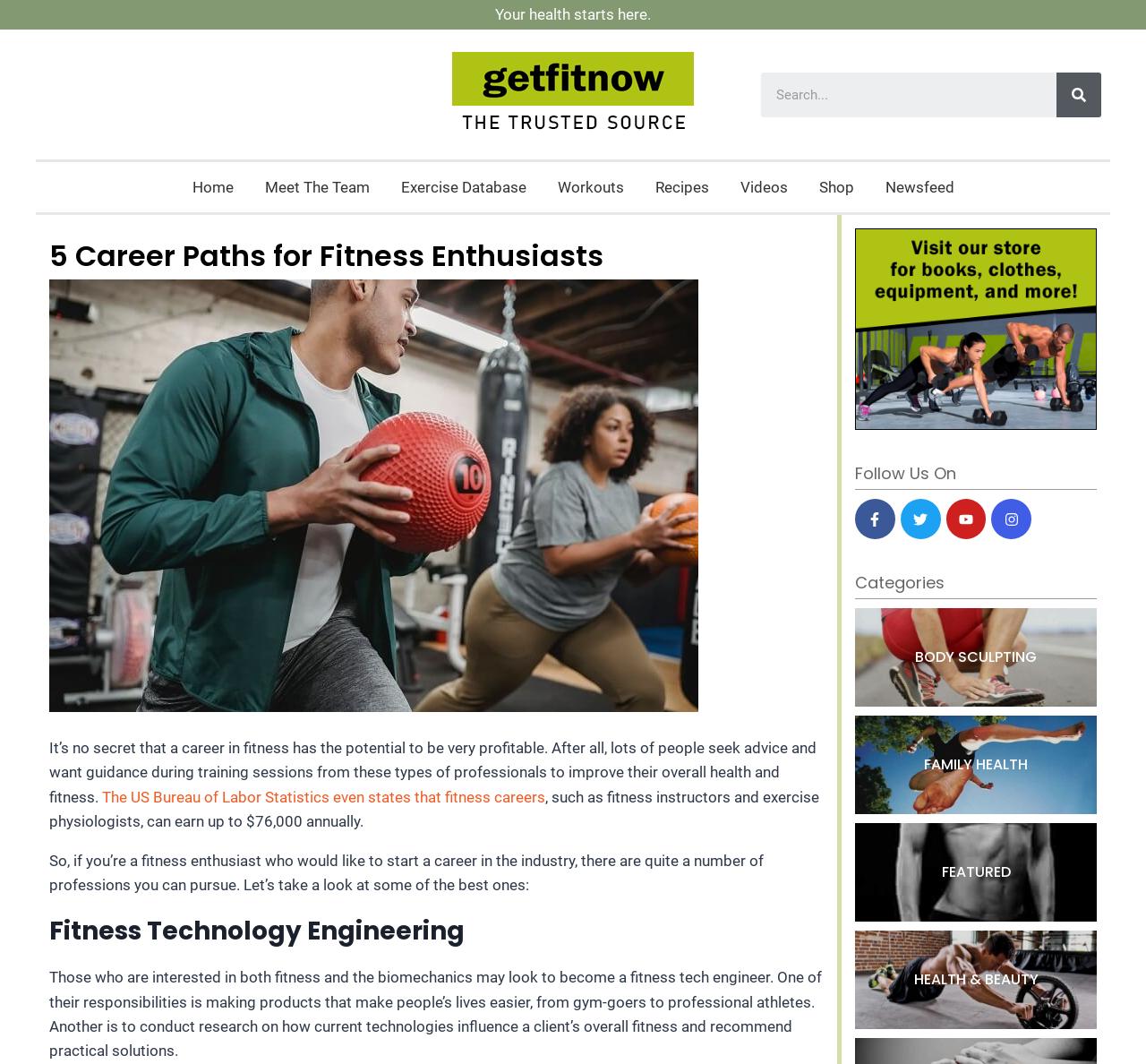Please indicate the bounding box coordinates for the clickable area to complete the following task: "search for something". The coordinates should be specified as four float numbers between 0 and 1, i.e., [left, top, right, bottom].

[0.664, 0.068, 0.961, 0.11]